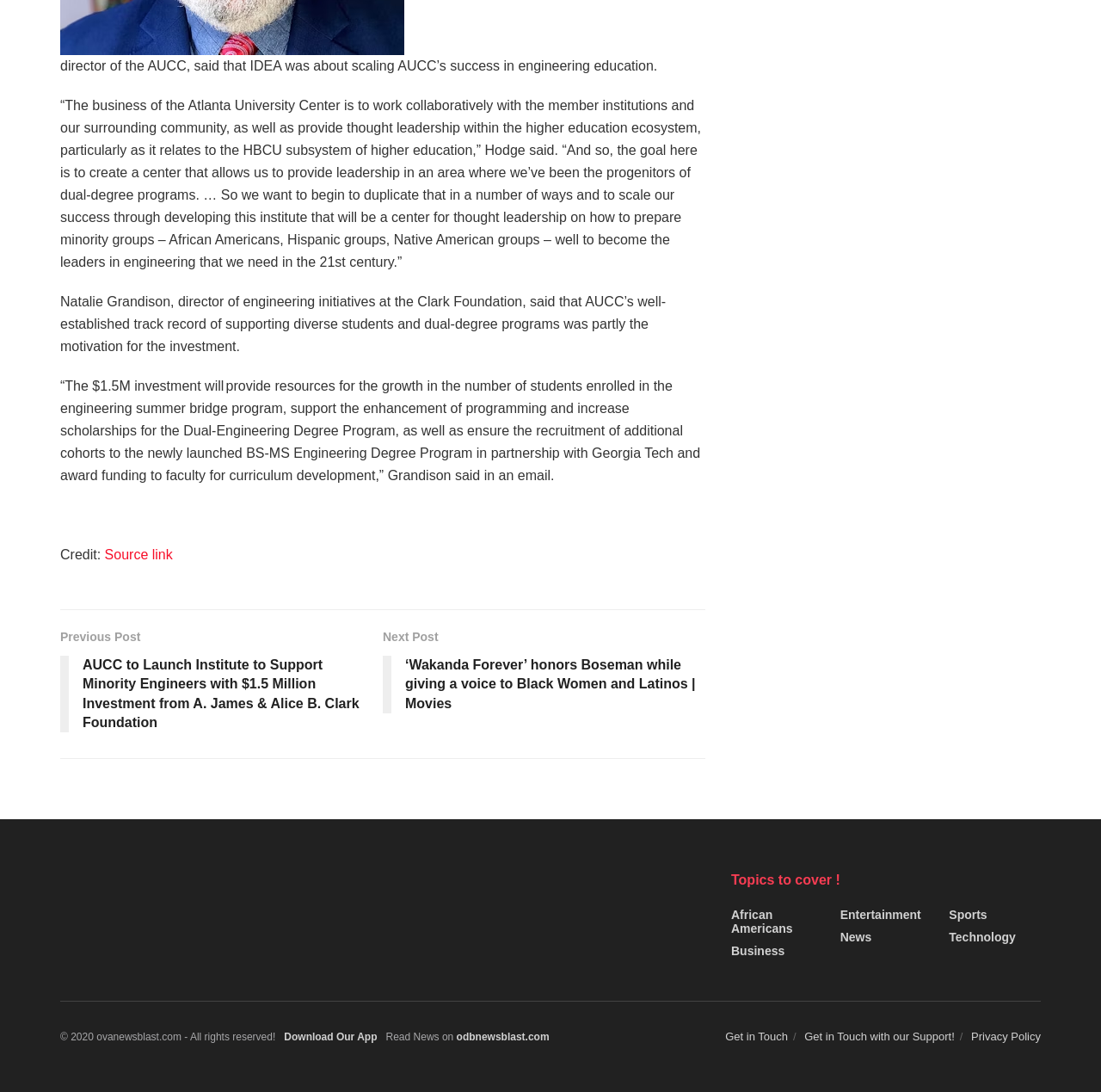Reply to the question with a single word or phrase:
What is the name of the program mentioned in the article?

Dual-Engineering Degree Program